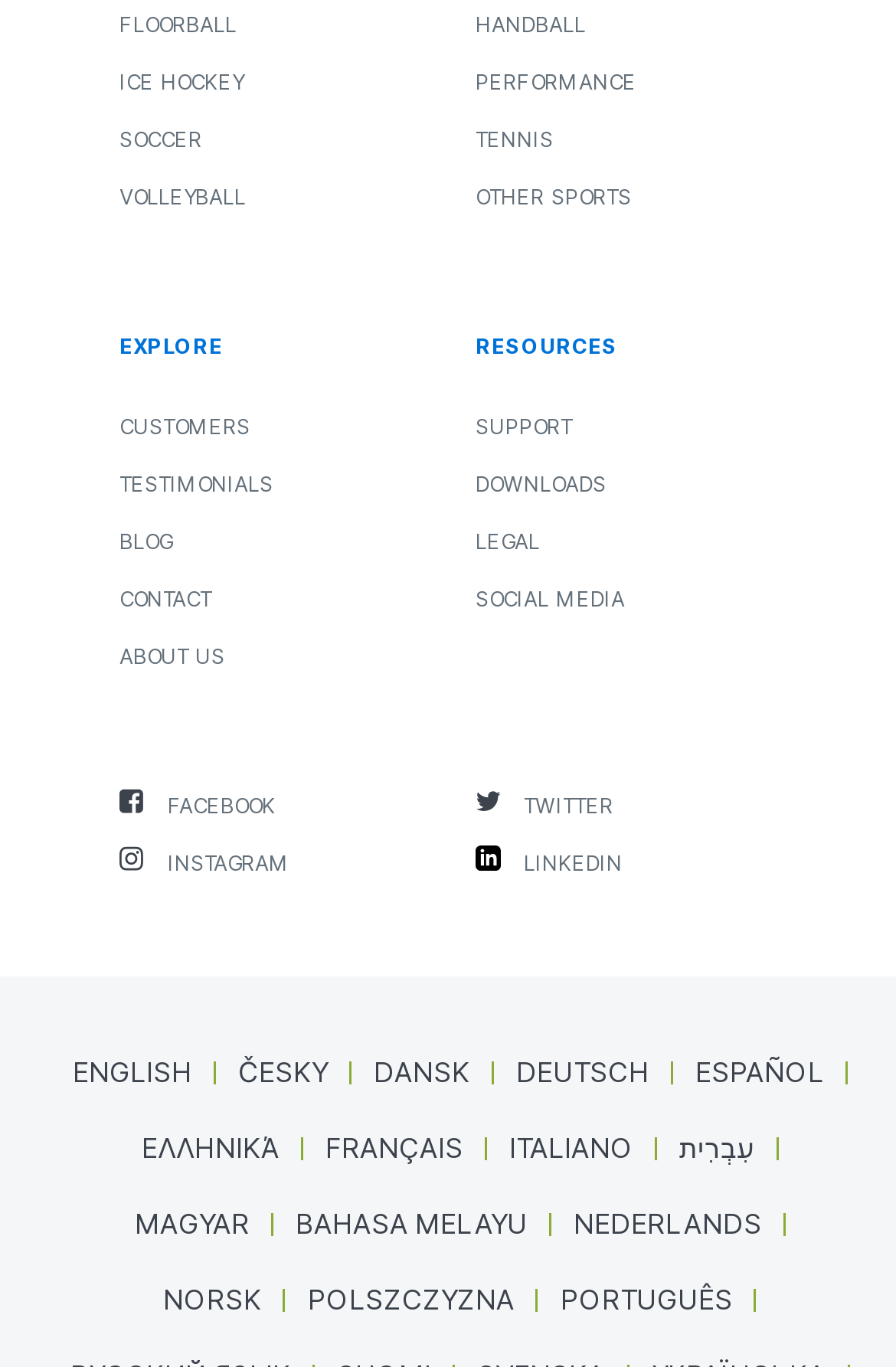With reference to the screenshot, provide a detailed response to the question below:
What is the purpose of the 'CUSTOMERS' link?

The 'CUSTOMERS' link is located under the 'EXPLORE' heading and appears to be designed to provide information about the website's customers, such as testimonials or customer stories. This link is likely intended to build trust and credibility with potential customers.